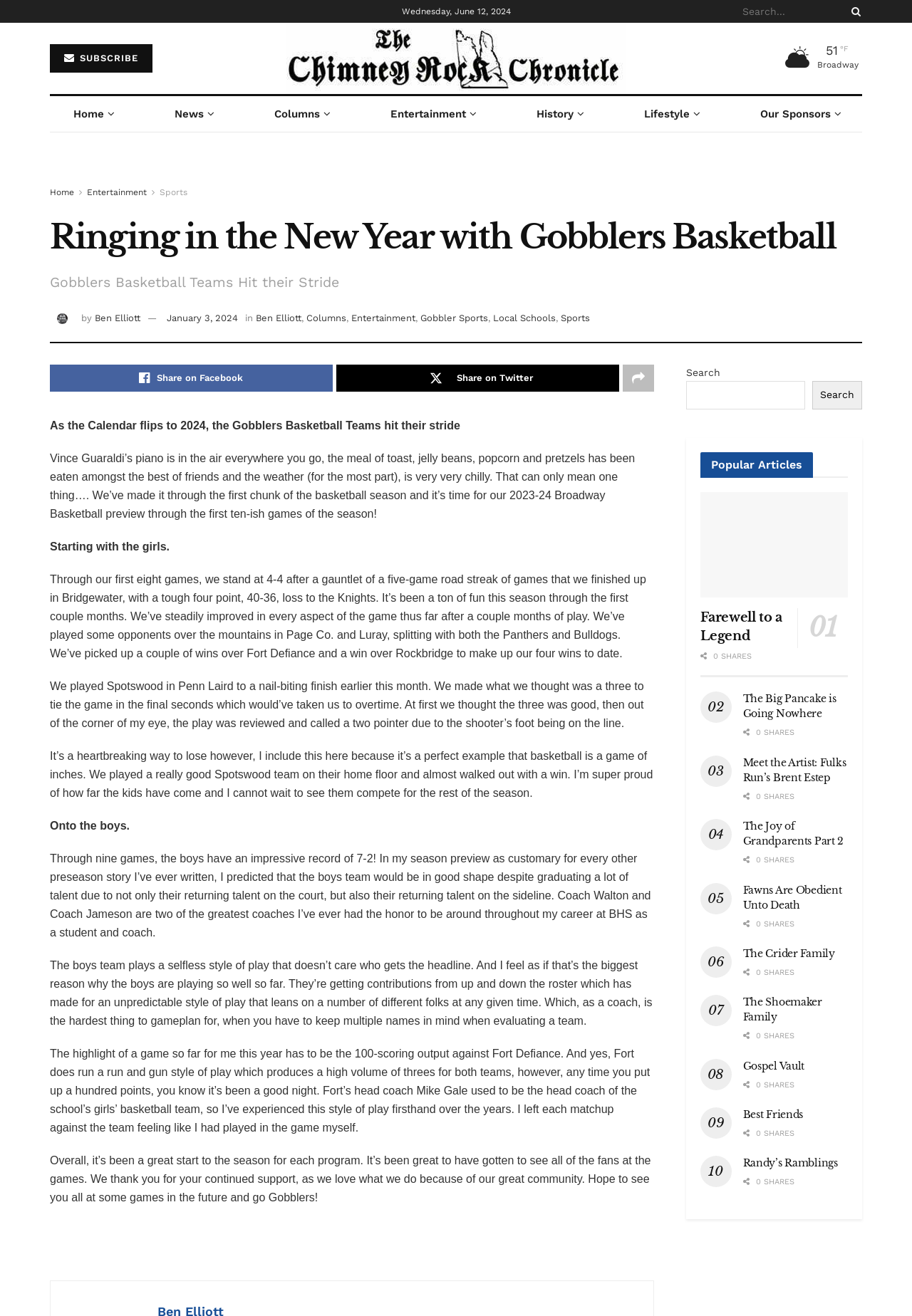Highlight the bounding box of the UI element that corresponds to this description: "Farewell to a Legend".

[0.768, 0.463, 0.858, 0.489]